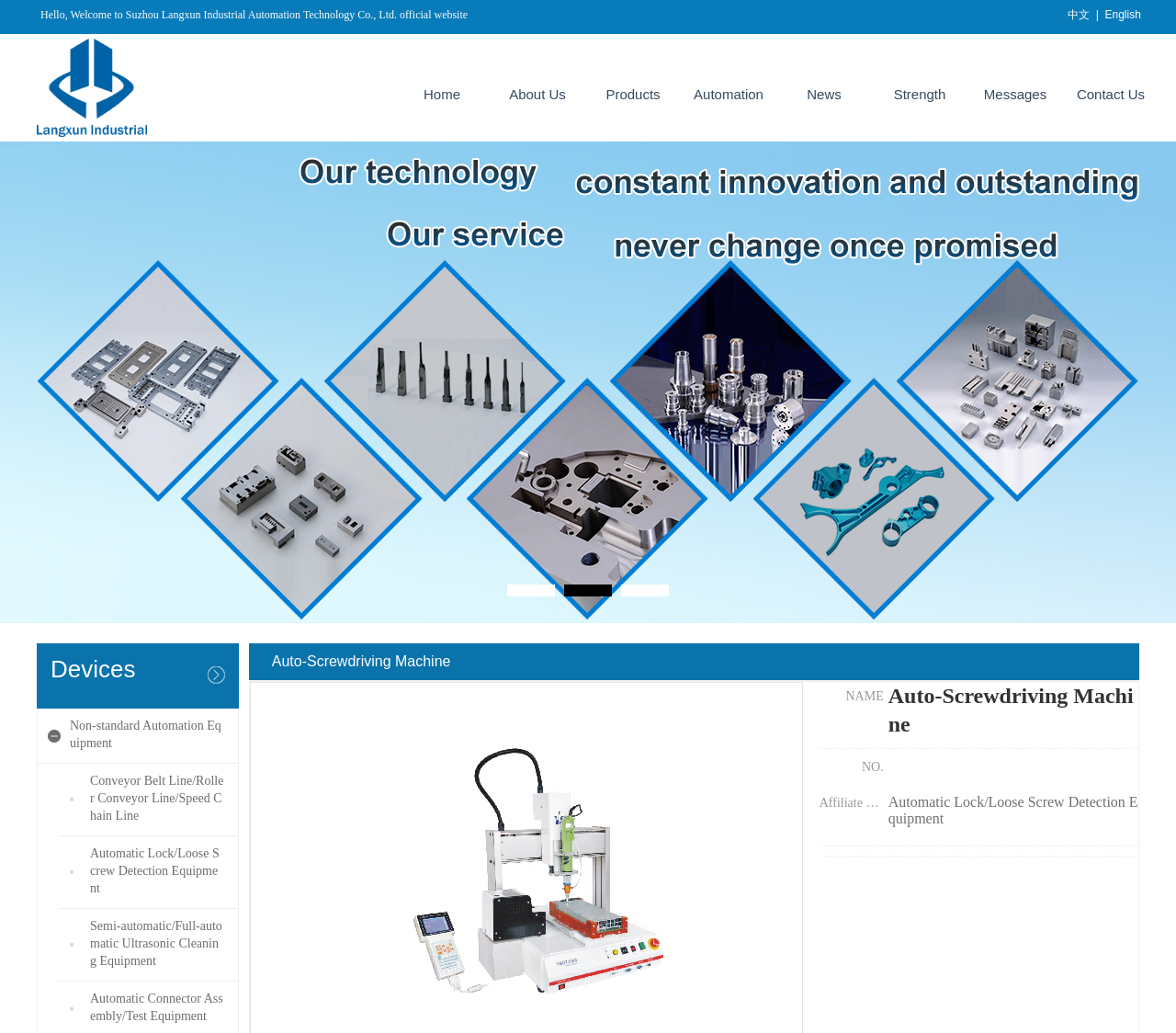Please identify the bounding box coordinates of the region to click in order to complete the given instruction: "Explore Conveyor Belt Line/Roller Conveyor Line/Speed Chain Line". The coordinates should be four float numbers between 0 and 1, i.e., [left, top, right, bottom].

[0.077, 0.749, 0.19, 0.796]